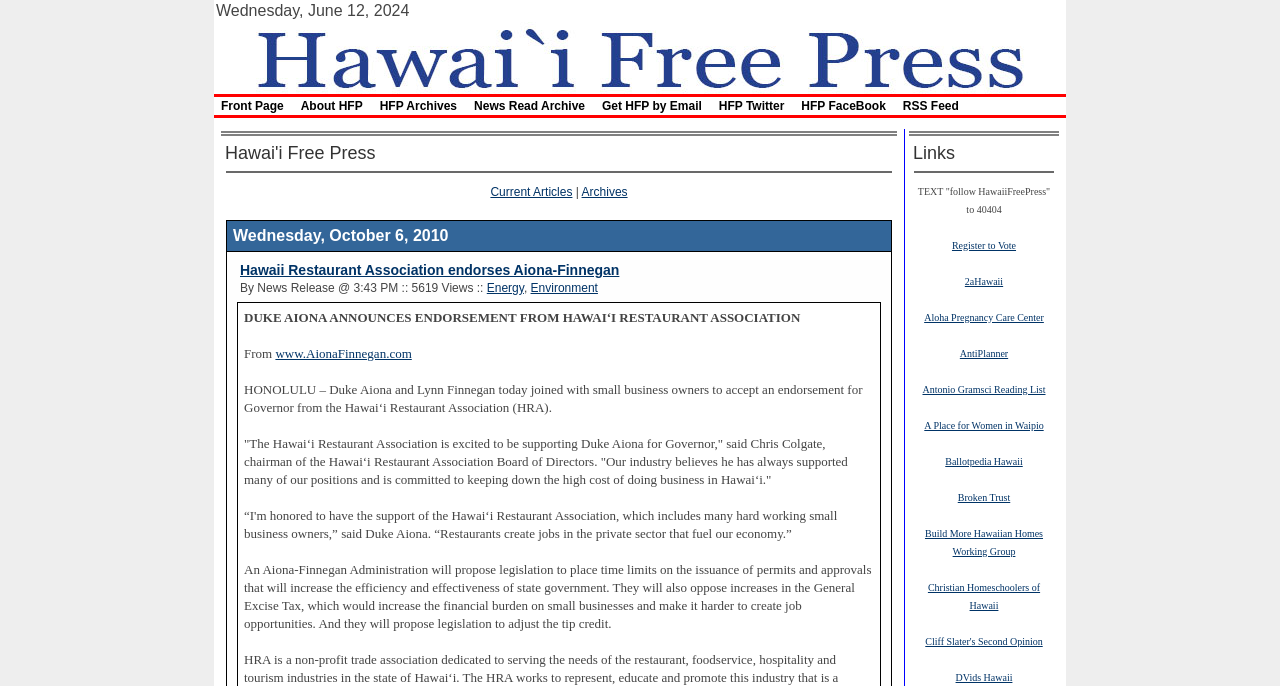Please provide the bounding box coordinates for the element that needs to be clicked to perform the following instruction: "Visit Archives". The coordinates should be given as four float numbers between 0 and 1, i.e., [left, top, right, bottom].

[0.454, 0.27, 0.49, 0.29]